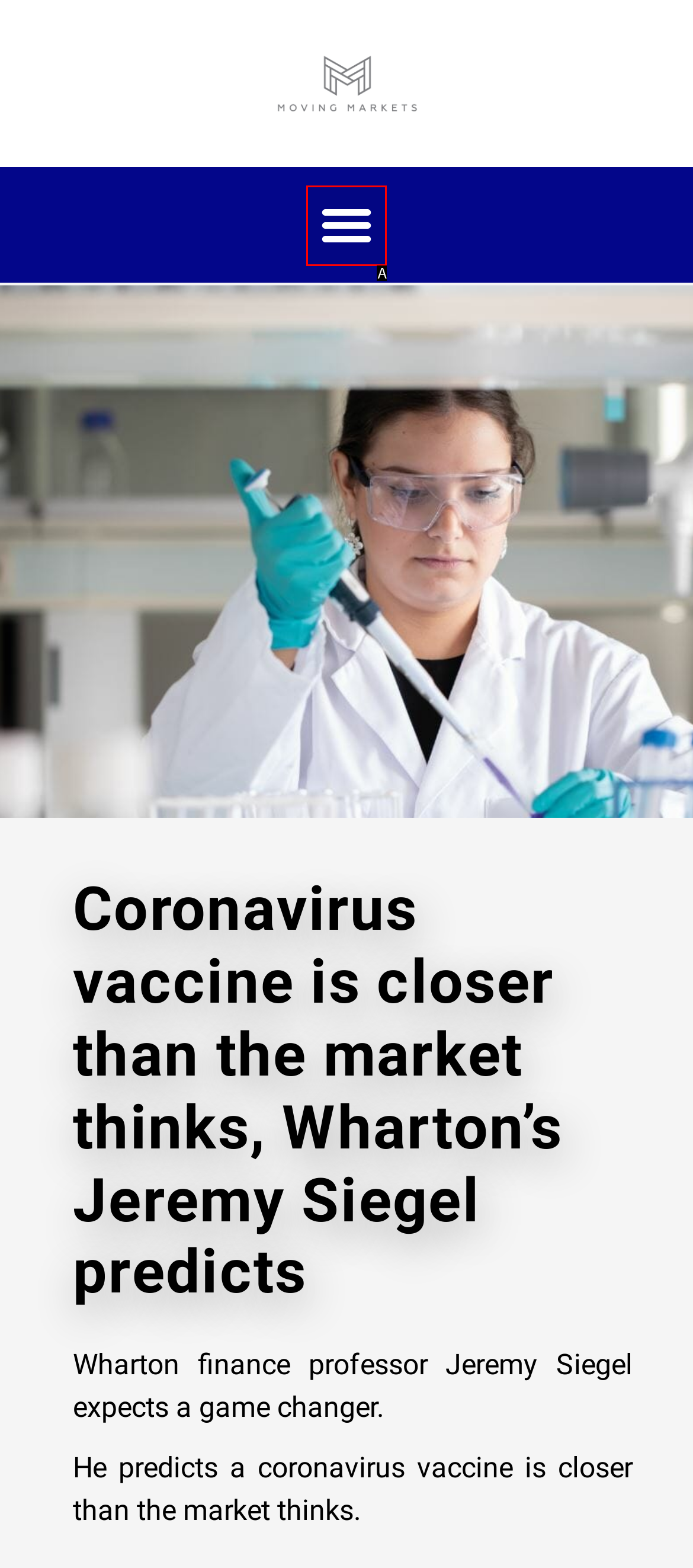Given the description: Menu, identify the corresponding option. Answer with the letter of the appropriate option directly.

A